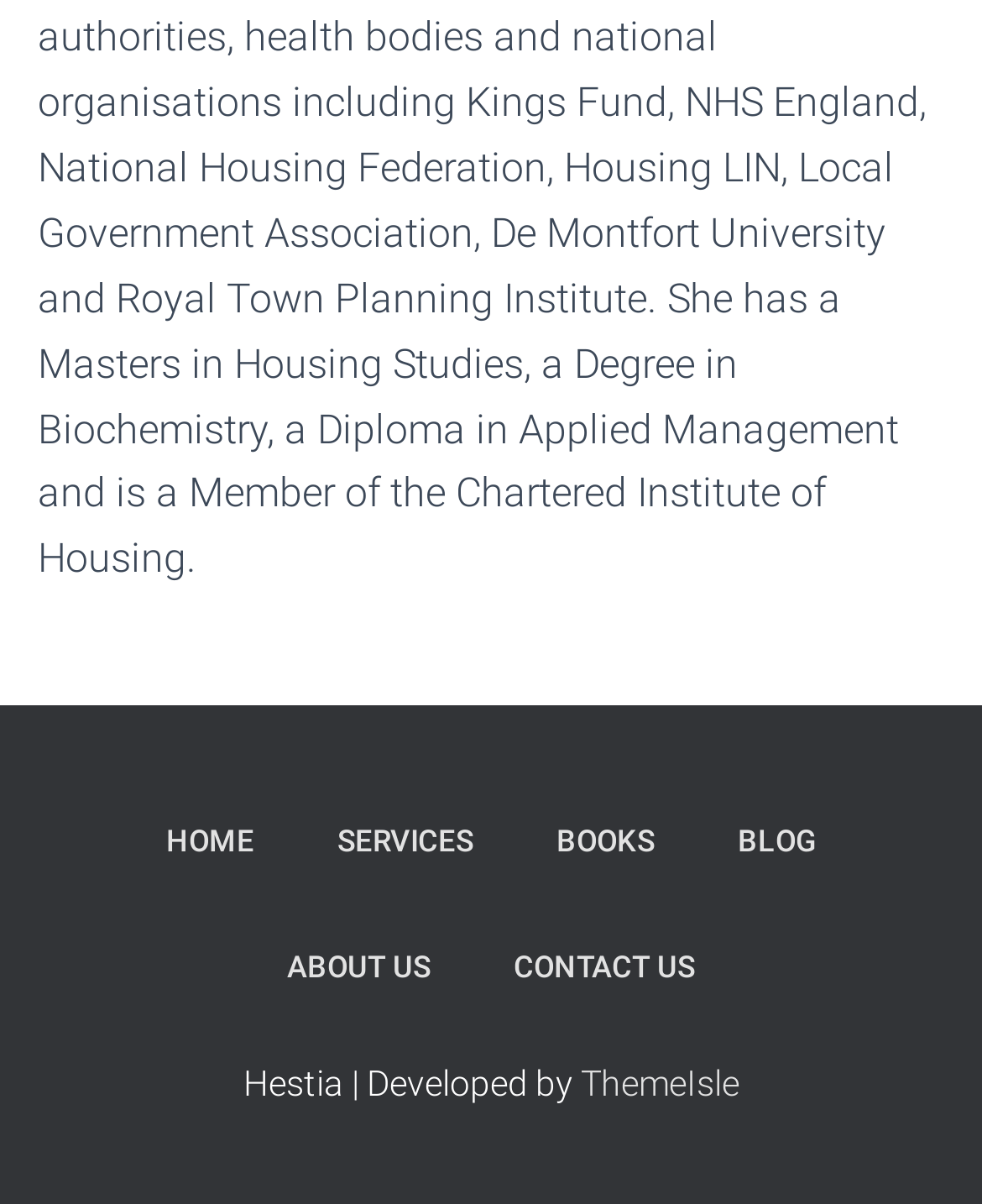Answer with a single word or phrase: 
How many menu items are there?

5